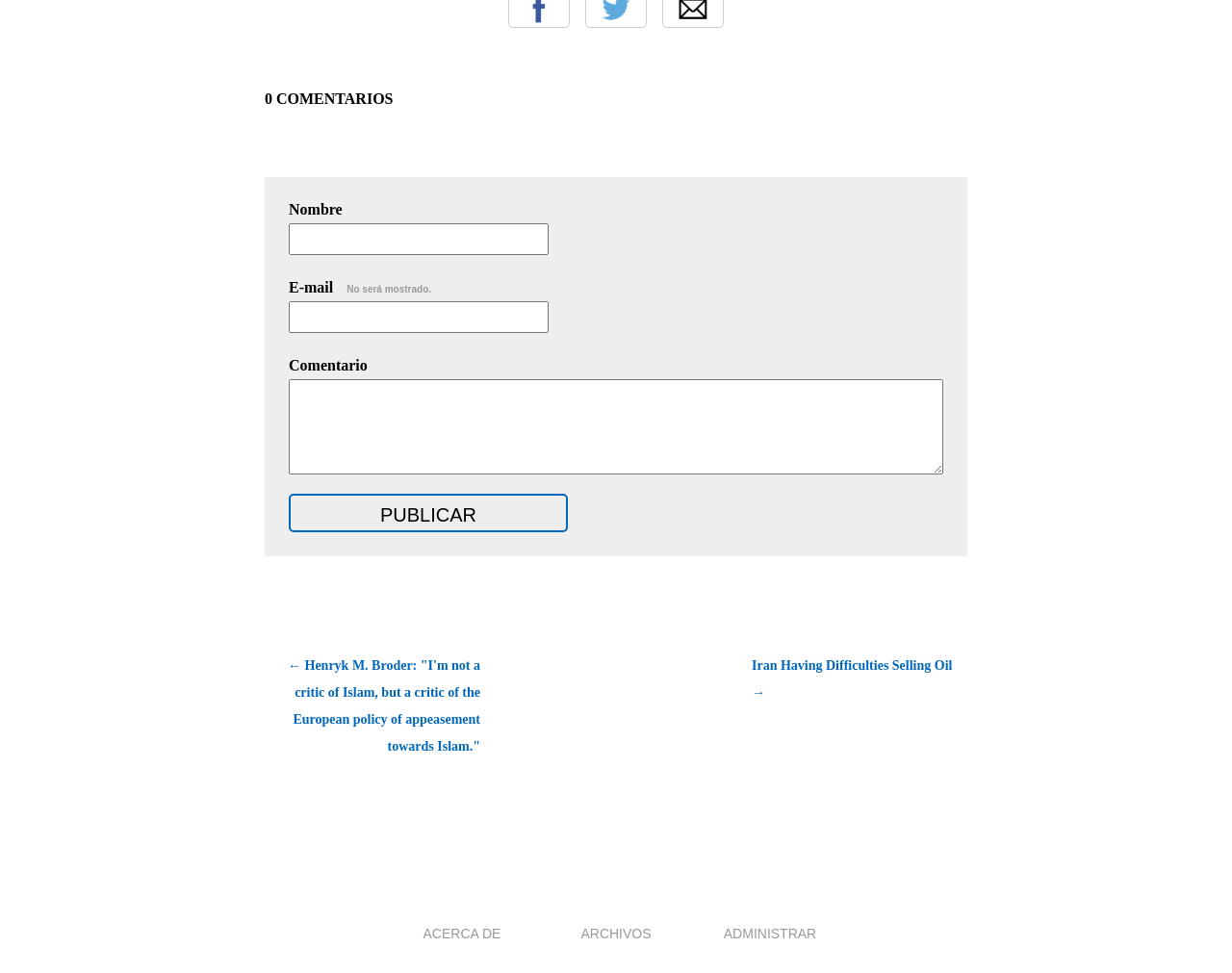What is the purpose of the button?
Refer to the screenshot and answer in one word or phrase.

To publish